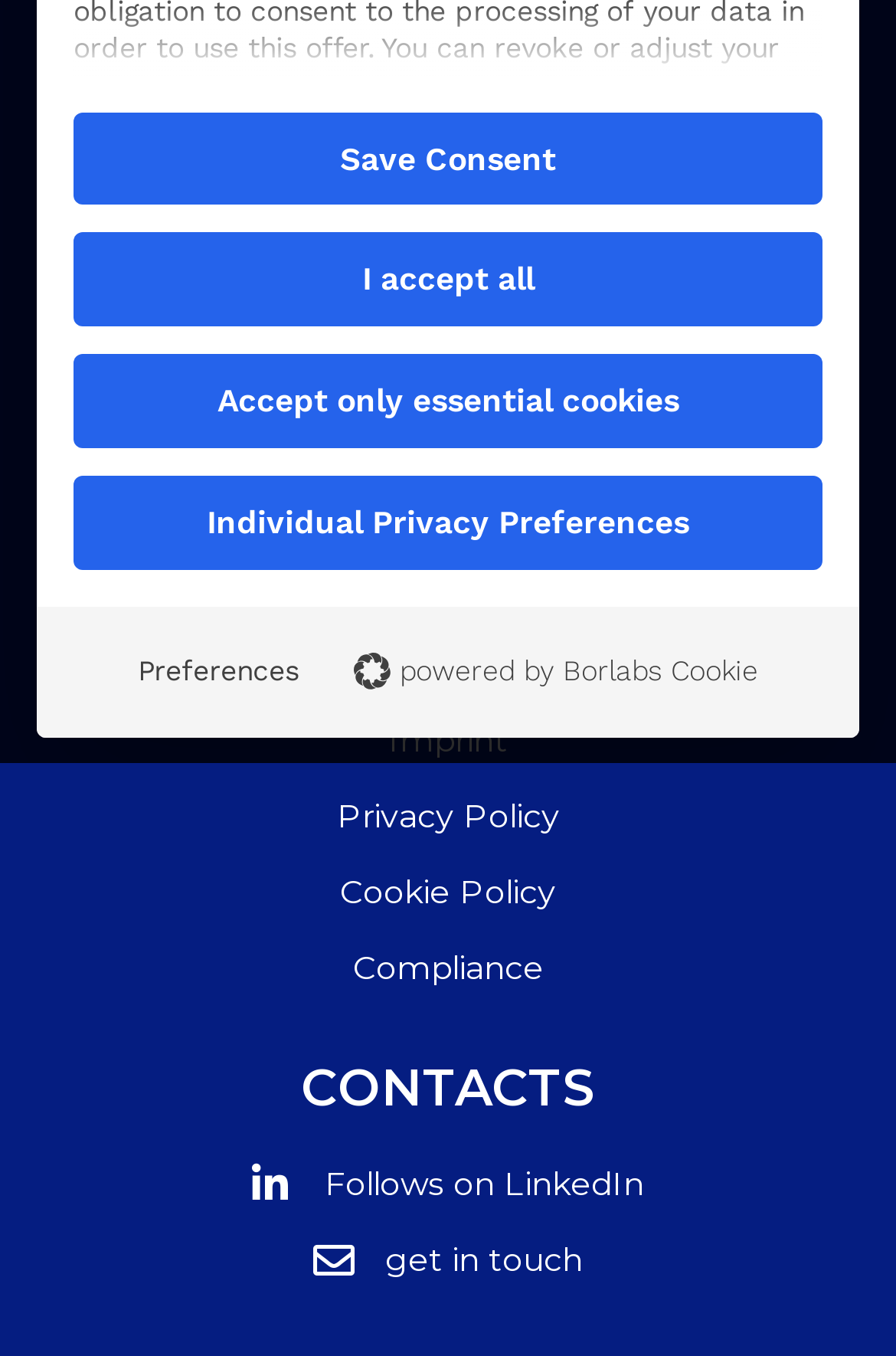Based on the element description: "Individual Privacy Preferences", identify the bounding box coordinates for this UI element. The coordinates must be four float numbers between 0 and 1, listed as [left, top, right, bottom].

[0.082, 0.351, 0.918, 0.42]